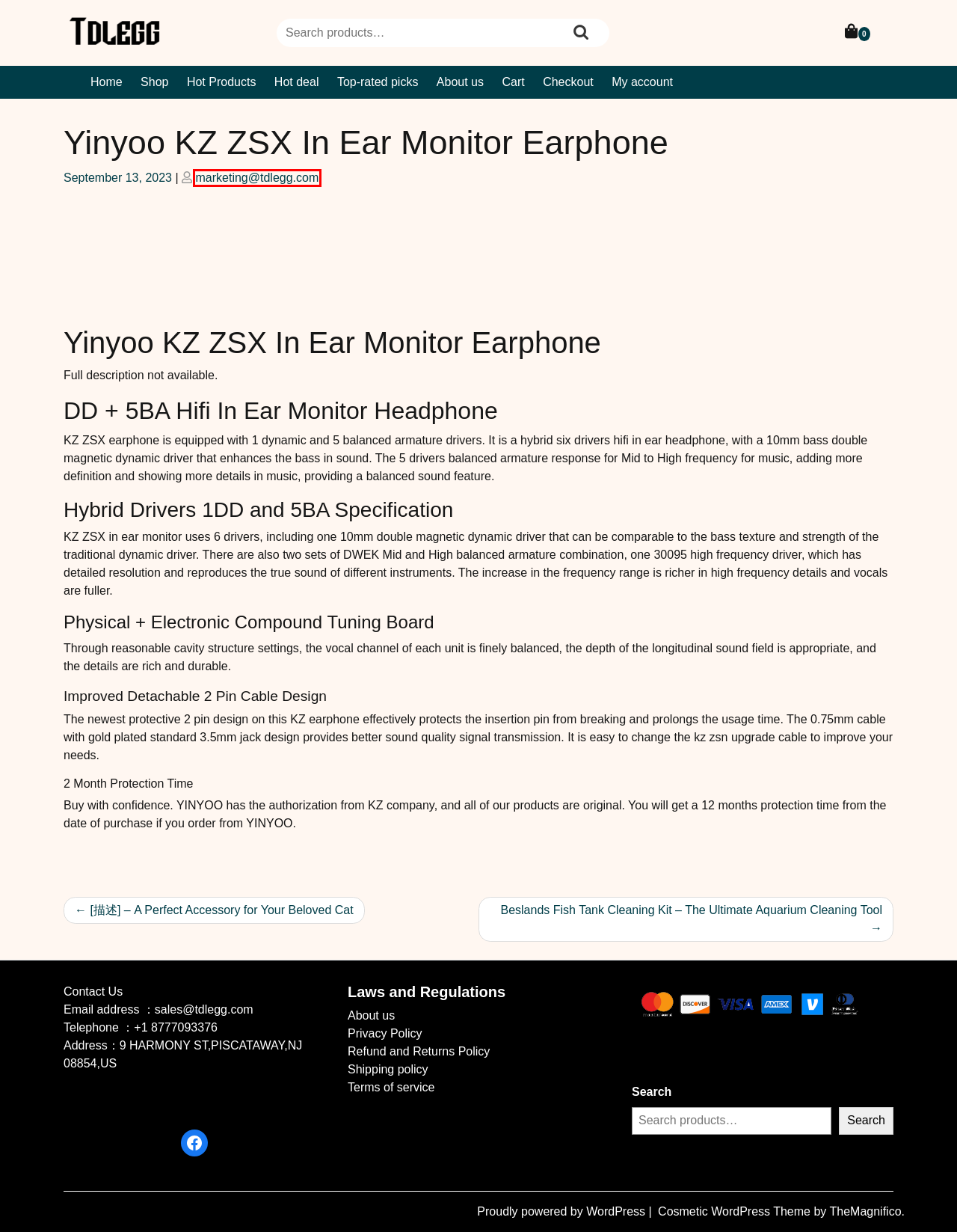Look at the given screenshot of a webpage with a red rectangle bounding box around a UI element. Pick the description that best matches the new webpage after clicking the element highlighted. The descriptions are:
A. About us – tdlegg
B. Refund and Returns Policy – tdlegg
C. My account – tdlegg
D. Cart – tdlegg
E. Privacy Policy – tdlegg
F. Hot deal – tdlegg
G. marketing@tdlegg.com – tdlegg
H. Shipping policy – tdlegg

G